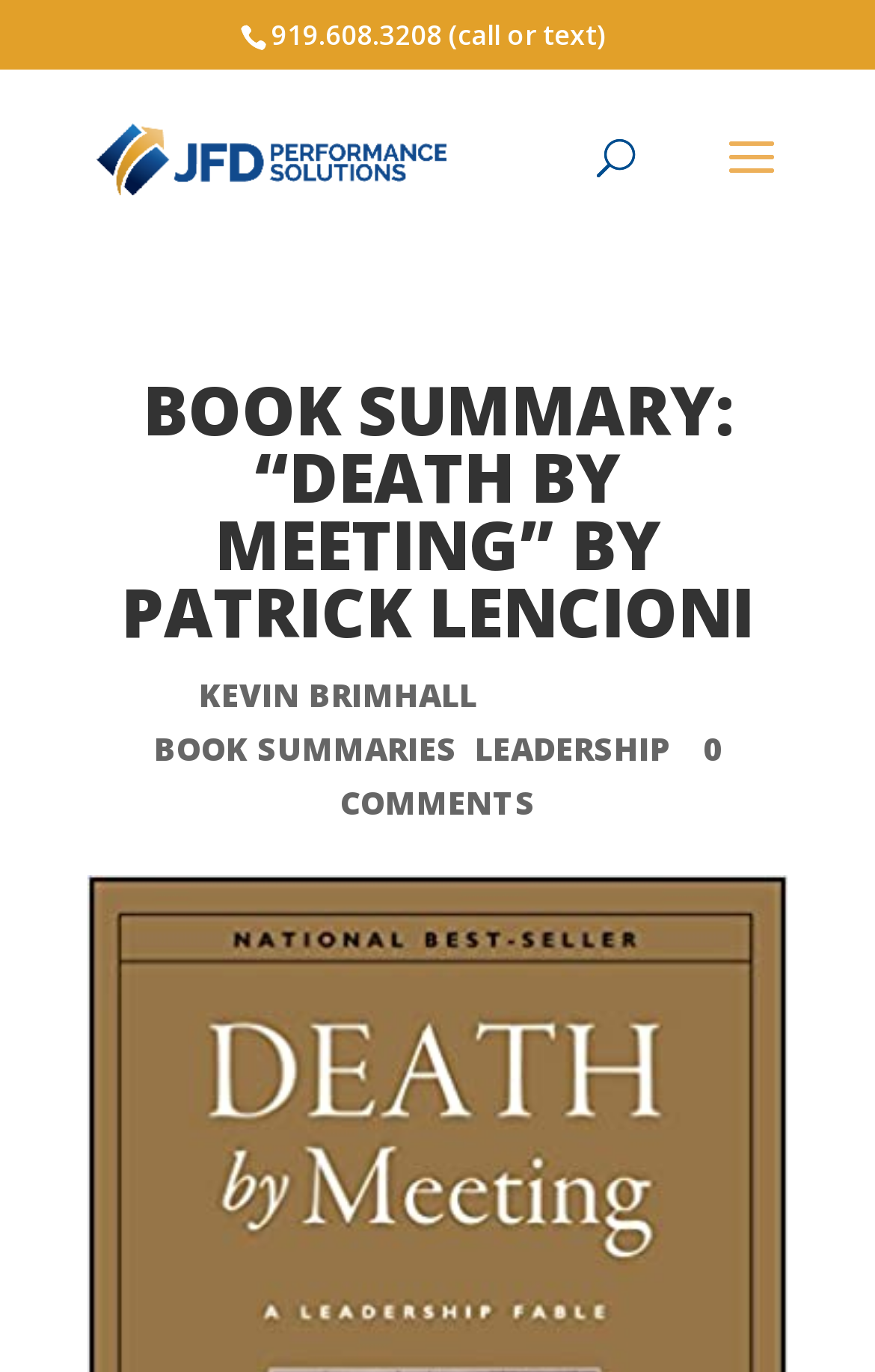Who is the author of the book summary?
Using the information from the image, answer the question thoroughly.

I found the author's name by looking at the link element with the text 'KEVIN BRIMHALL' which has a bounding box with coordinates [0.227, 0.491, 0.545, 0.522]. This suggests that the author's name is displayed in a prominent location on the webpage, likely near the book summary.